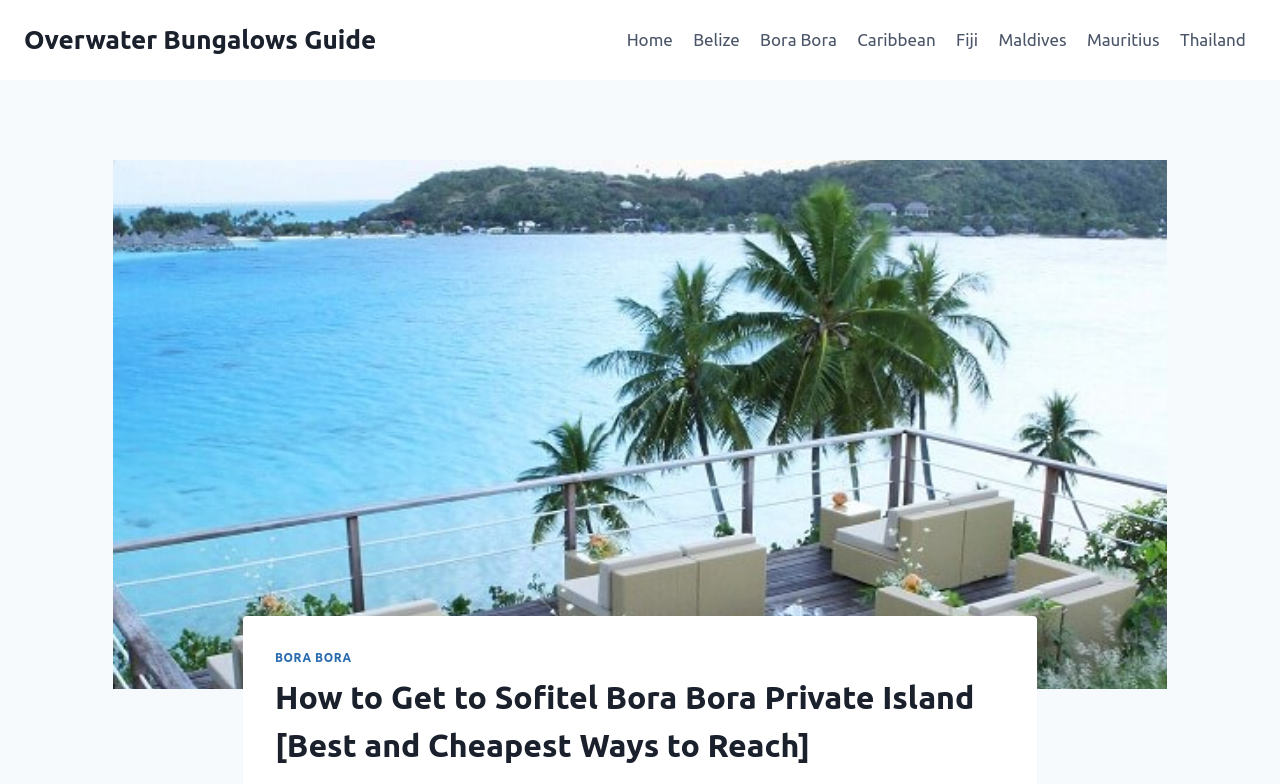Based on the image, give a detailed response to the question: How many navigation links are available?

The navigation links are 'Home', 'Belize', 'Bora Bora', 'Caribbean', 'Fiji', 'Maldives', 'Mauritius', 'Thailand', which can be found in the 'Primary Navigation' section.